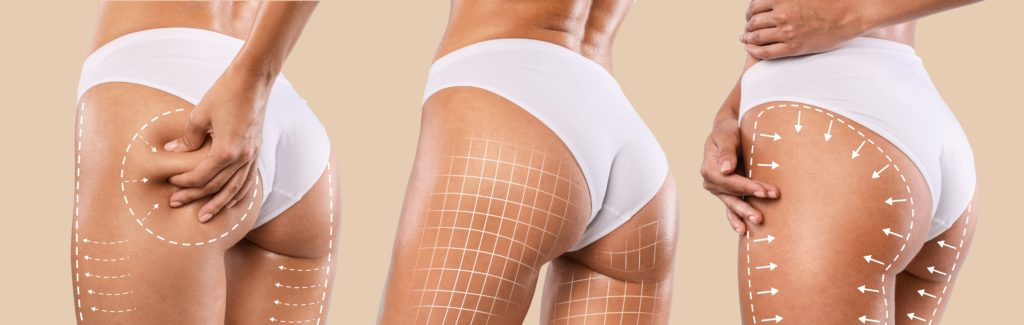What is the goal of liposuction after BBL?
By examining the image, provide a one-word or phrase answer.

Reshape and reduce buttocks